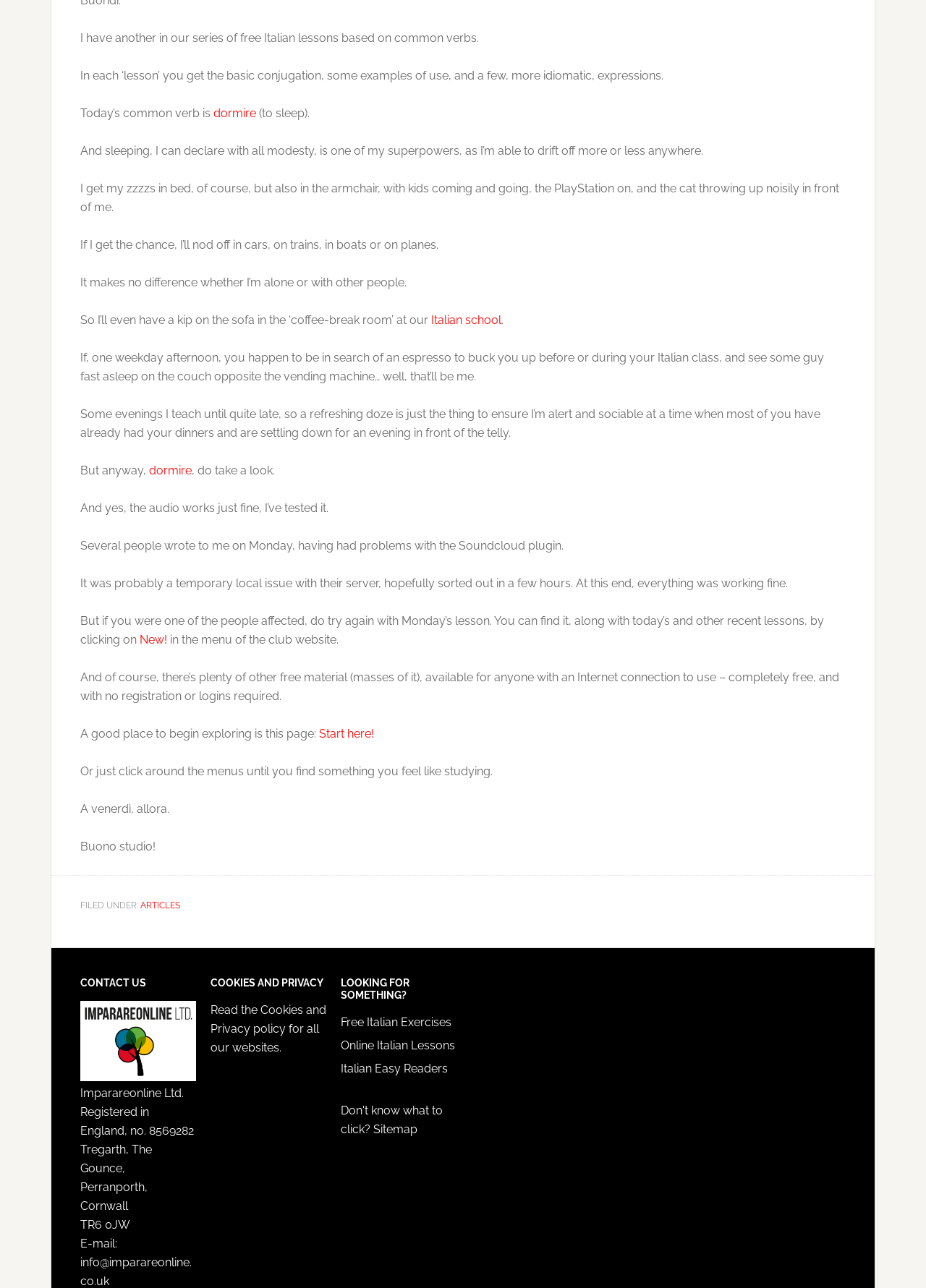Extract the bounding box of the UI element described as: "Online Italian Lessons".

[0.368, 0.806, 0.491, 0.817]